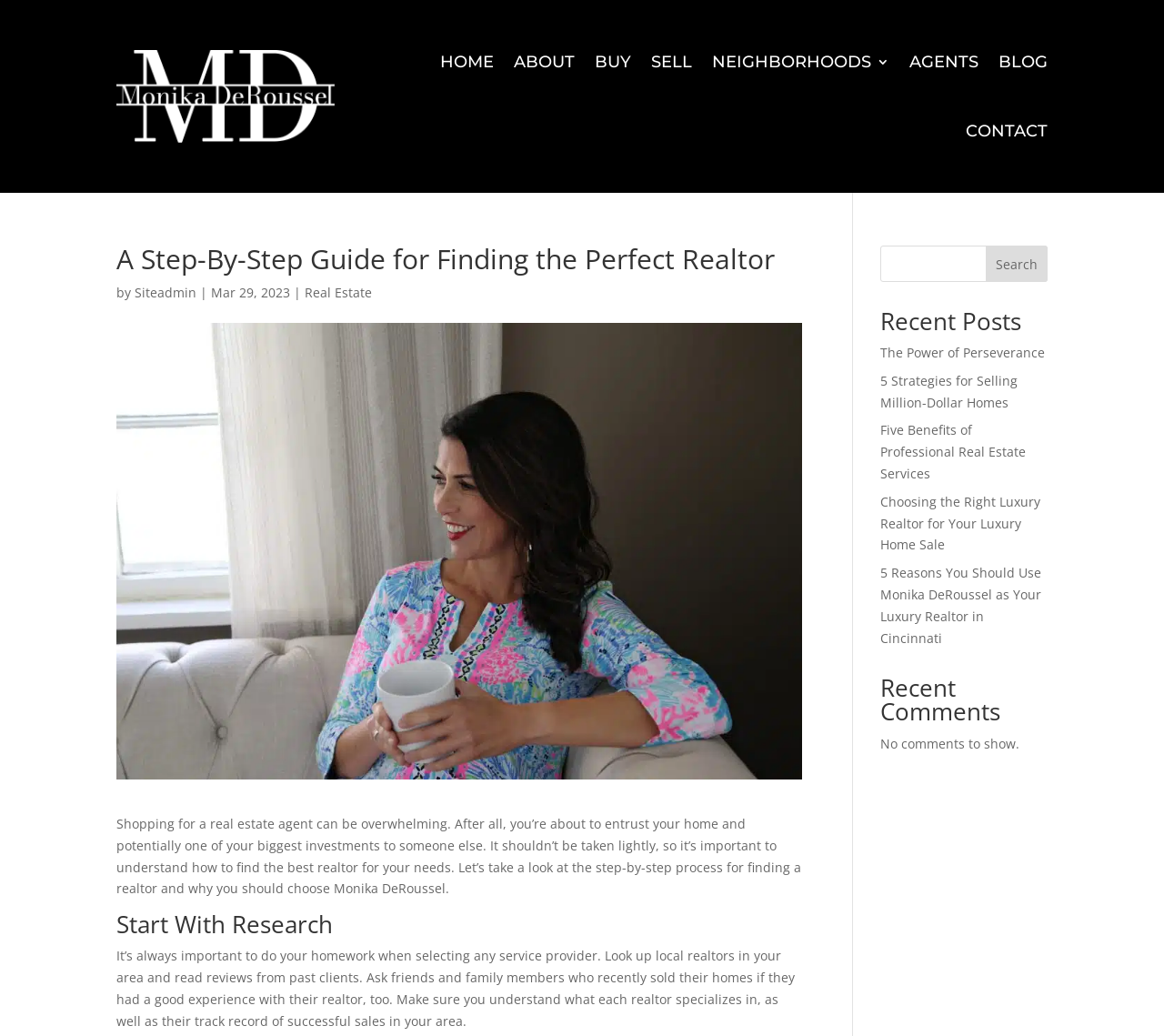Please identify the bounding box coordinates of the area that needs to be clicked to fulfill the following instruction: "Read the 'Recent Posts'."

[0.756, 0.299, 0.9, 0.33]